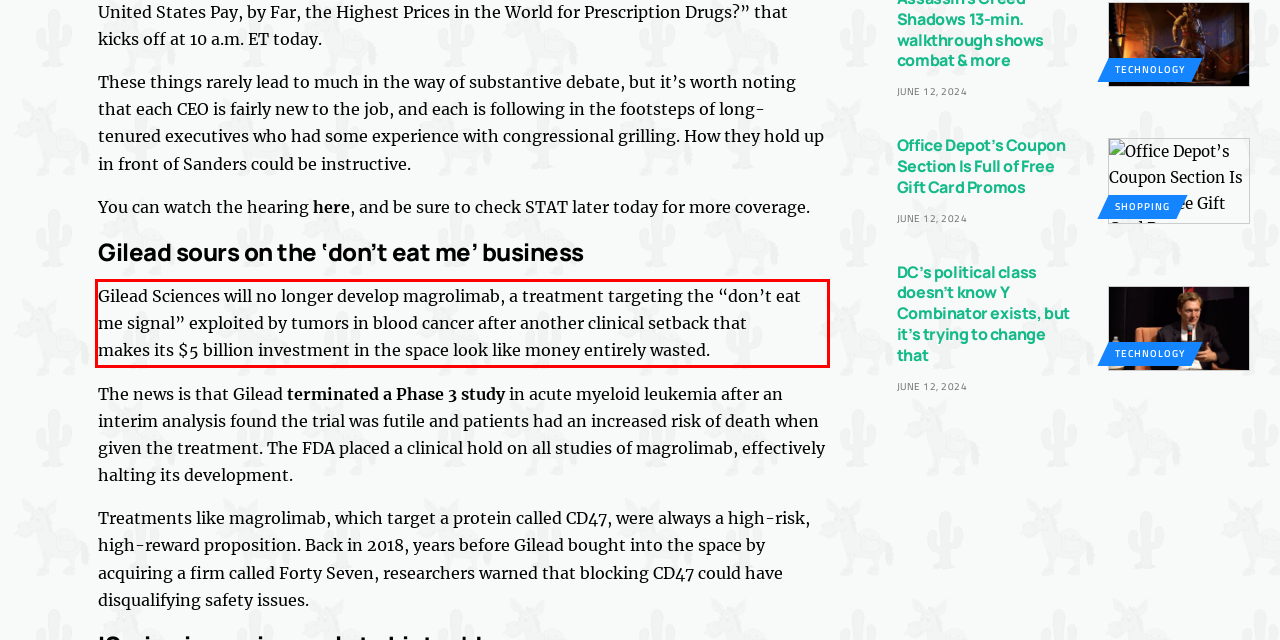Please extract the text content from the UI element enclosed by the red rectangle in the screenshot.

Gilead Sciences will no longer develop magrolimab, a treatment targeting the “don’t eat me signal” exploited by tumors in blood cancer after another clinical setback that makes its $5 billion investment in the space look like money entirely wasted.